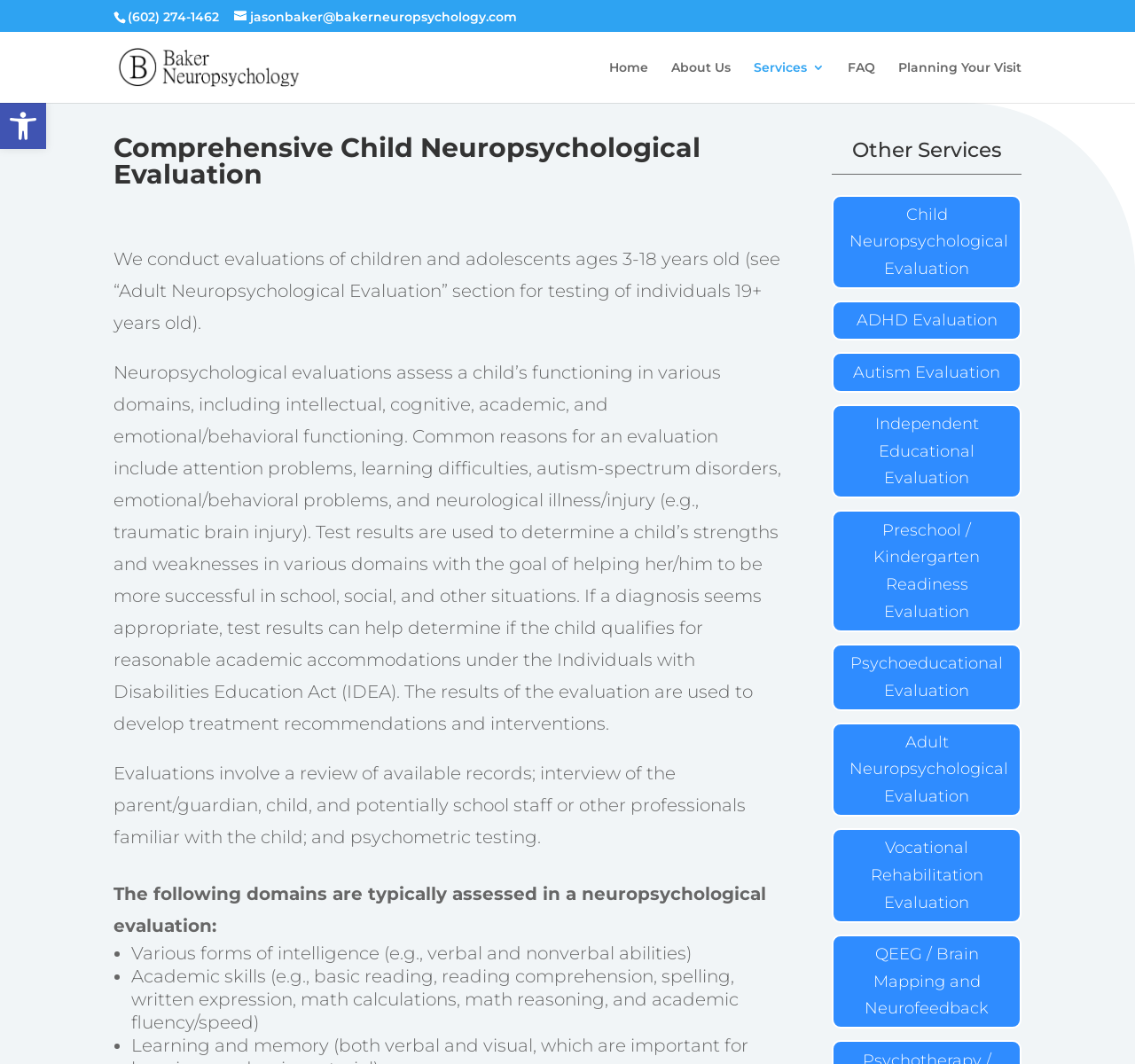Locate the coordinates of the bounding box for the clickable region that fulfills this instruction: "Learn about the services".

[0.664, 0.058, 0.727, 0.097]